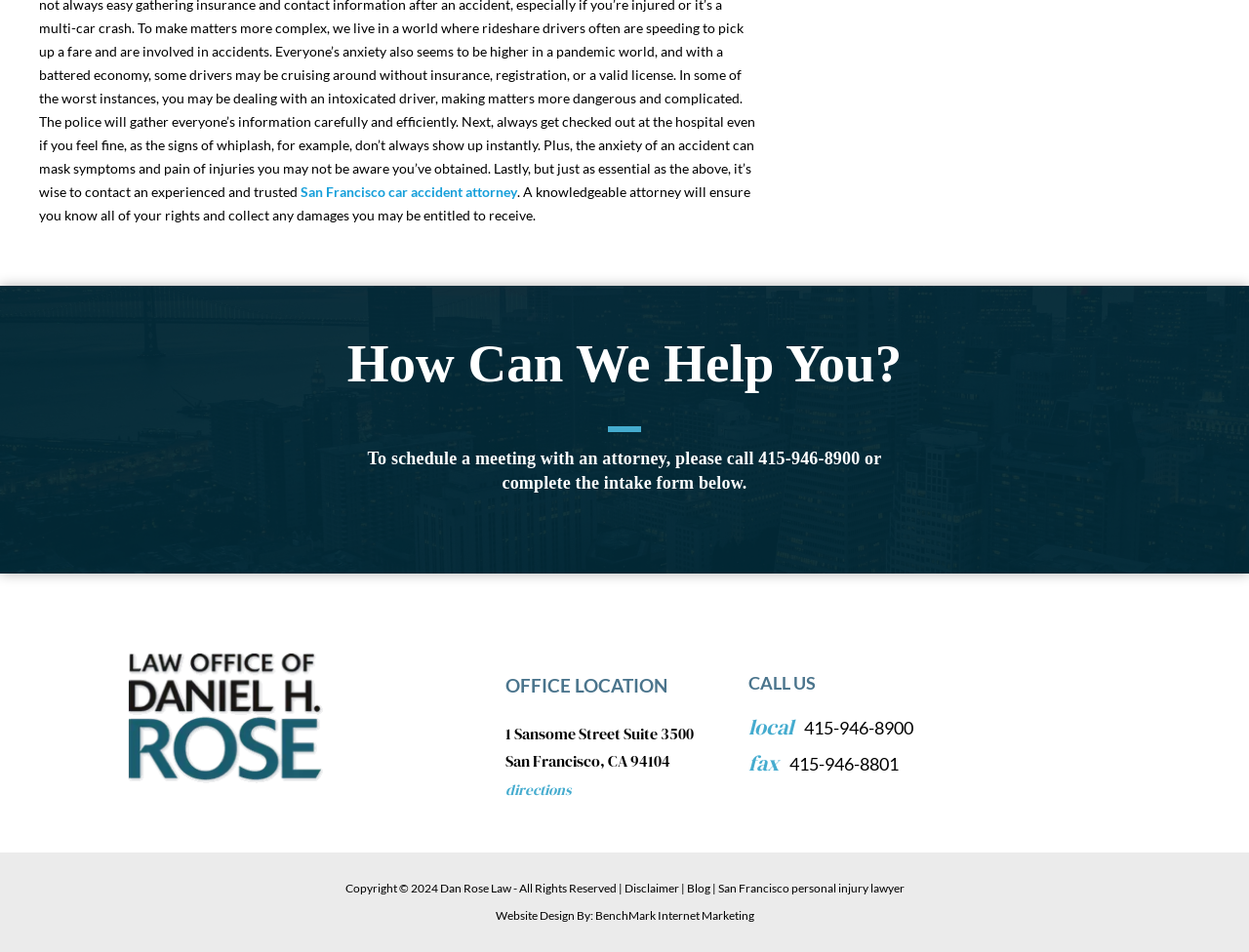Please find the bounding box coordinates in the format (top-left x, top-left y, bottom-right x, bottom-right y) for the given element description. Ensure the coordinates are floating point numbers between 0 and 1. Description: Main

None